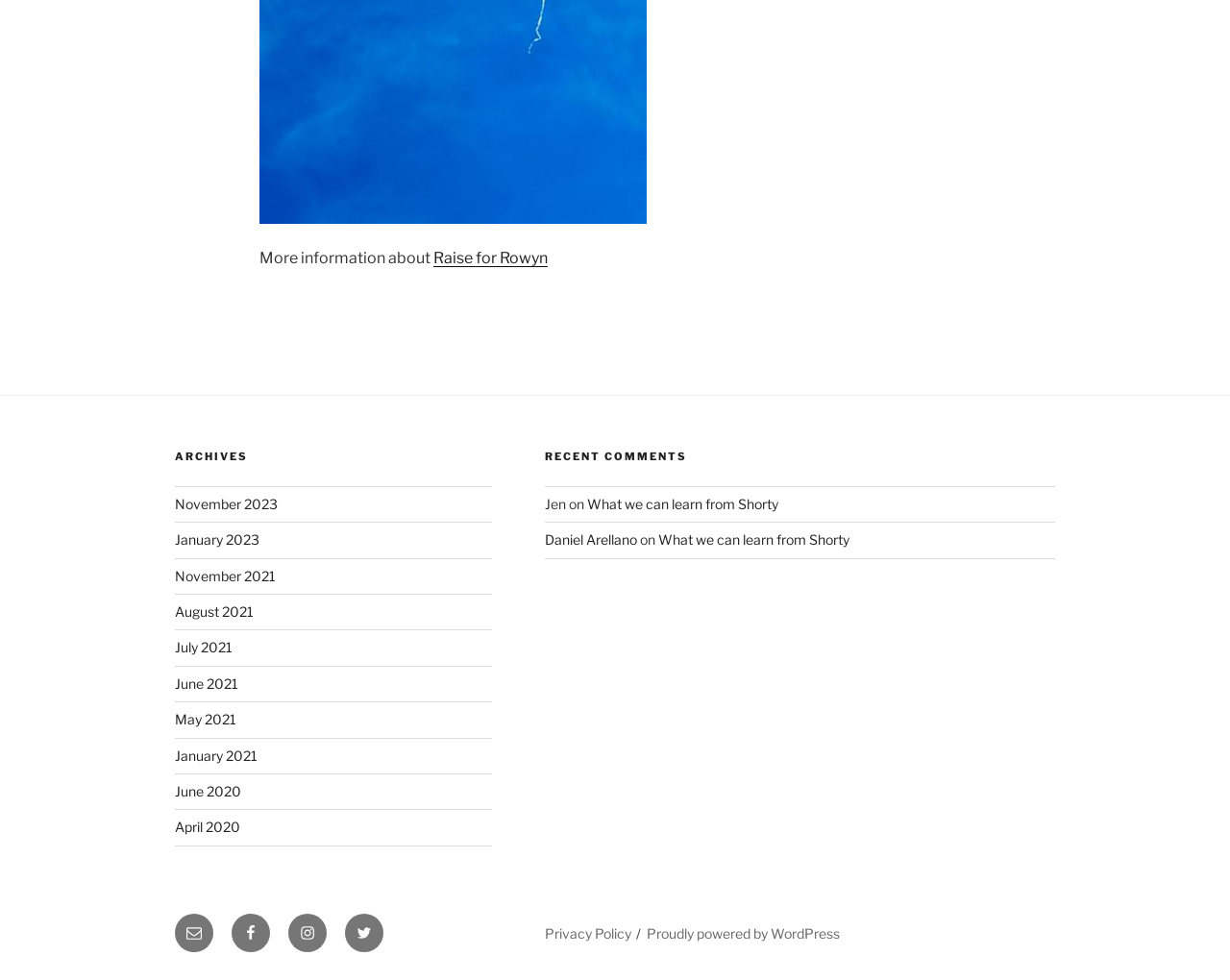Based on the image, please elaborate on the answer to the following question:
What is the last social link in the footer?

I found the navigation element 'Footer Social Links Menu' and looked at its child links. The last link is 'Twitter', which is the last social link in the footer.